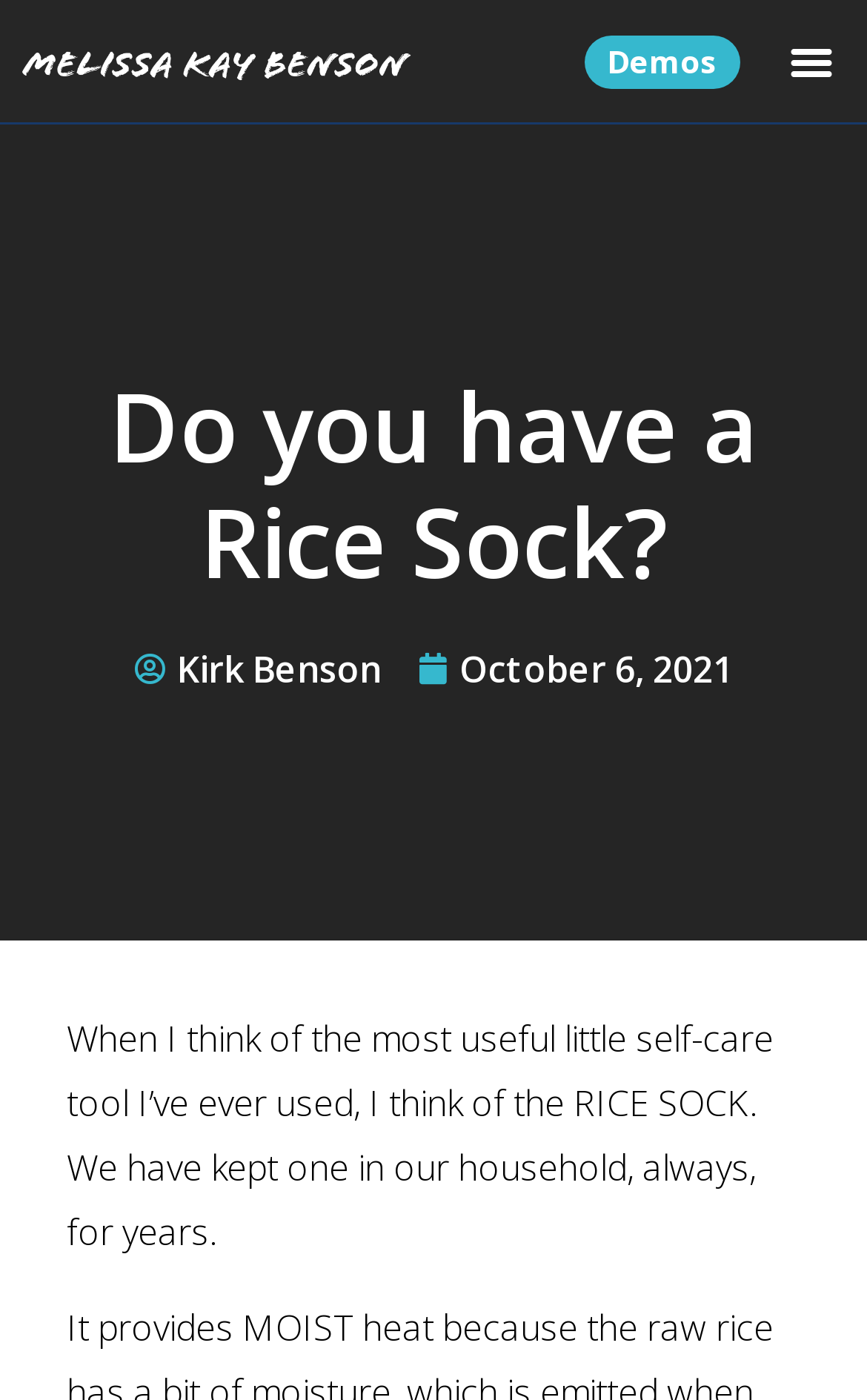Create a detailed summary of the webpage's content and design.

The webpage appears to be a personal blog or article page, with a title "Do you have a Rice Sock?" at the top. Below the title, there are three links: one with no text, another labeled "Demos", and a third with no text. To the right of these links is a button labeled "Menu Toggle". 

The main content of the page starts with a heading "Do you have a Rice Sock?" followed by two links, one labeled "Kirk Benson" and another labeled "October 6, 2021", which has a timestamp associated with it. 

The main article begins below these links, discussing the usefulness of a "RICE SOCK" as a self-care tool, with the author sharing their personal experience of keeping one in their household for years.